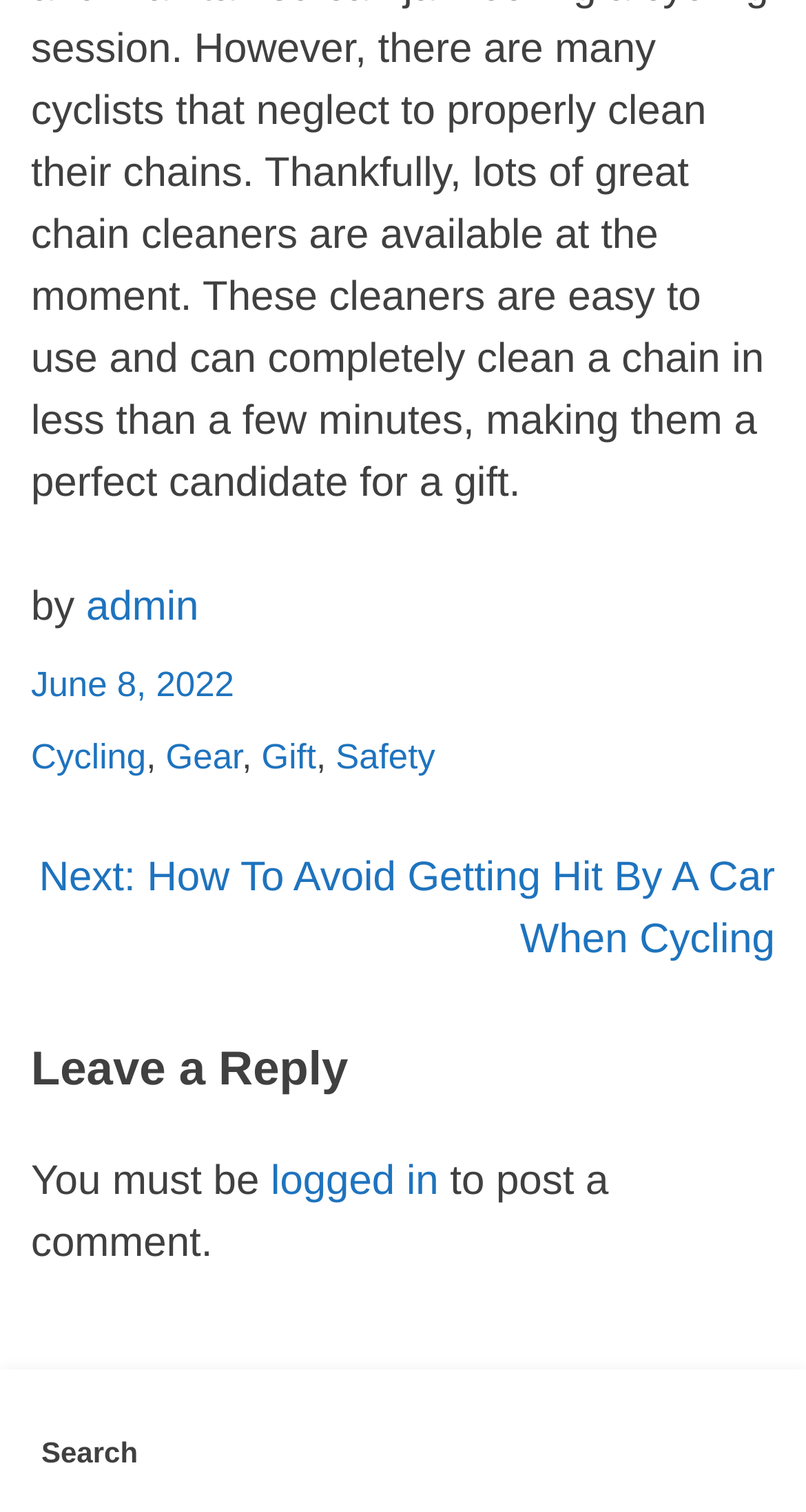Determine the bounding box for the UI element as described: "logged in". The coordinates should be represented as four float numbers between 0 and 1, formatted as [left, top, right, bottom].

[0.336, 0.767, 0.544, 0.797]